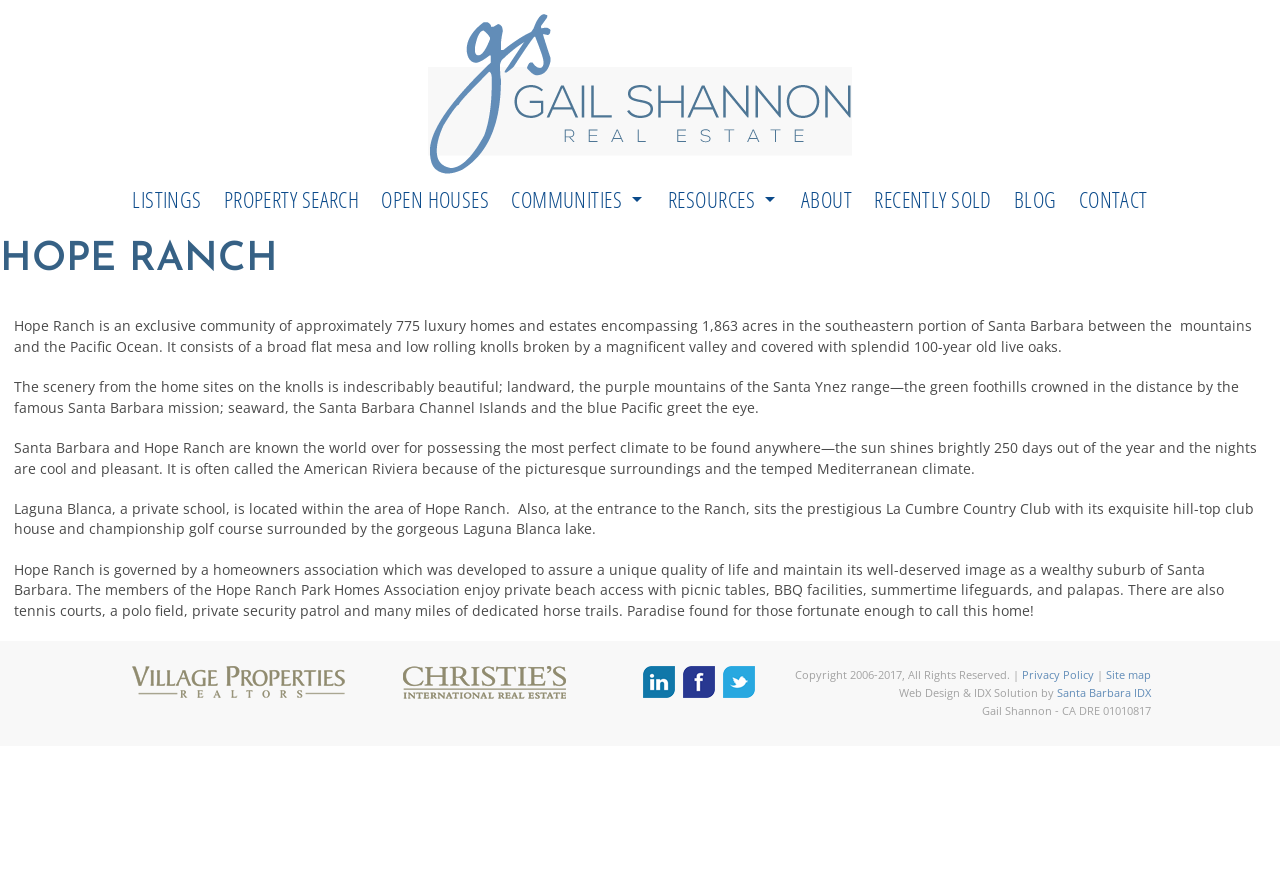What is the name of the realtor?
Use the screenshot to answer the question with a single word or phrase.

Gail Shannon